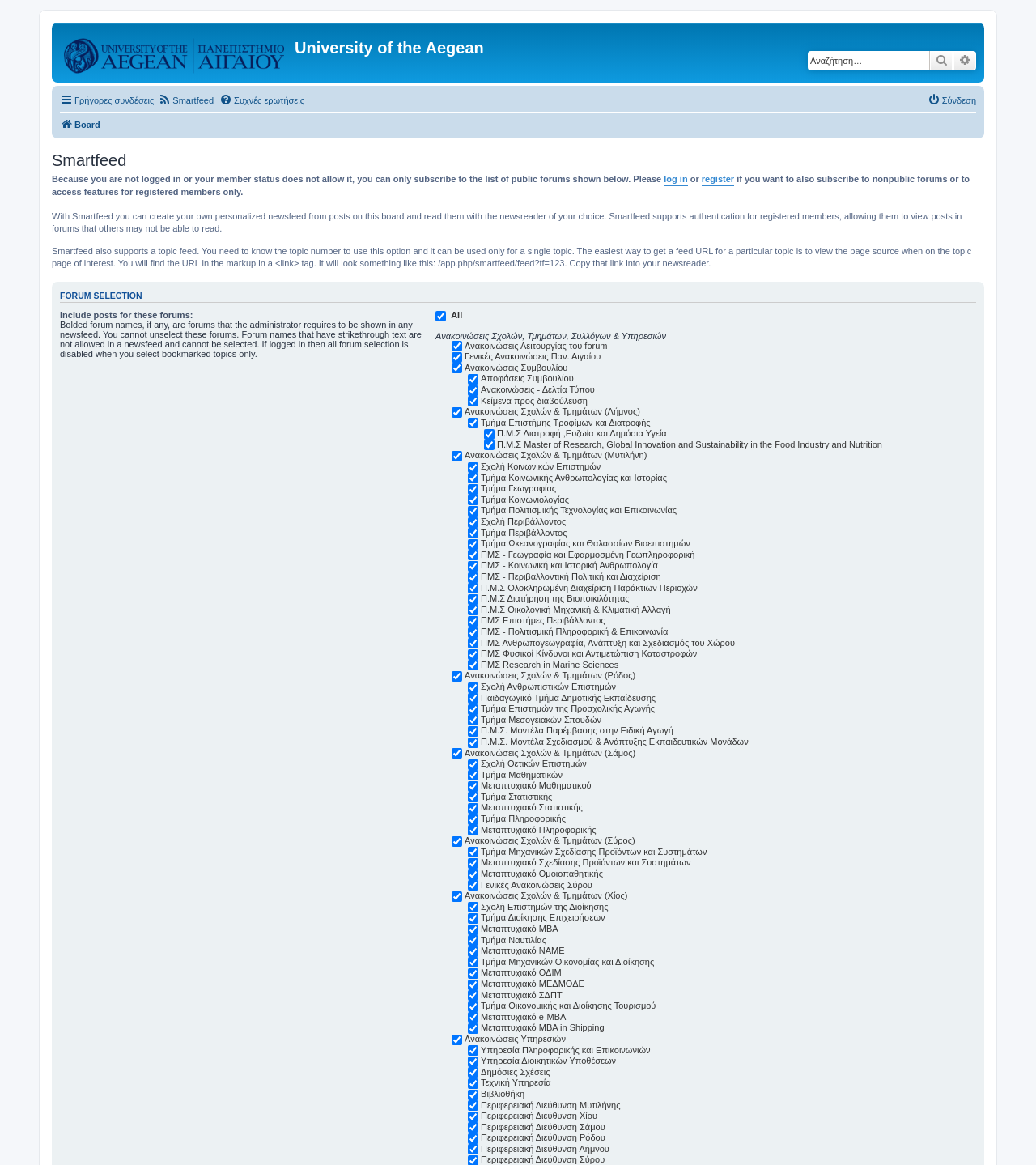Please determine the bounding box coordinates of the element to click on in order to accomplish the following task: "Learn more about The Falcon and the Winter Soldier". Ensure the coordinates are four float numbers ranging from 0 to 1, i.e., [left, top, right, bottom].

None